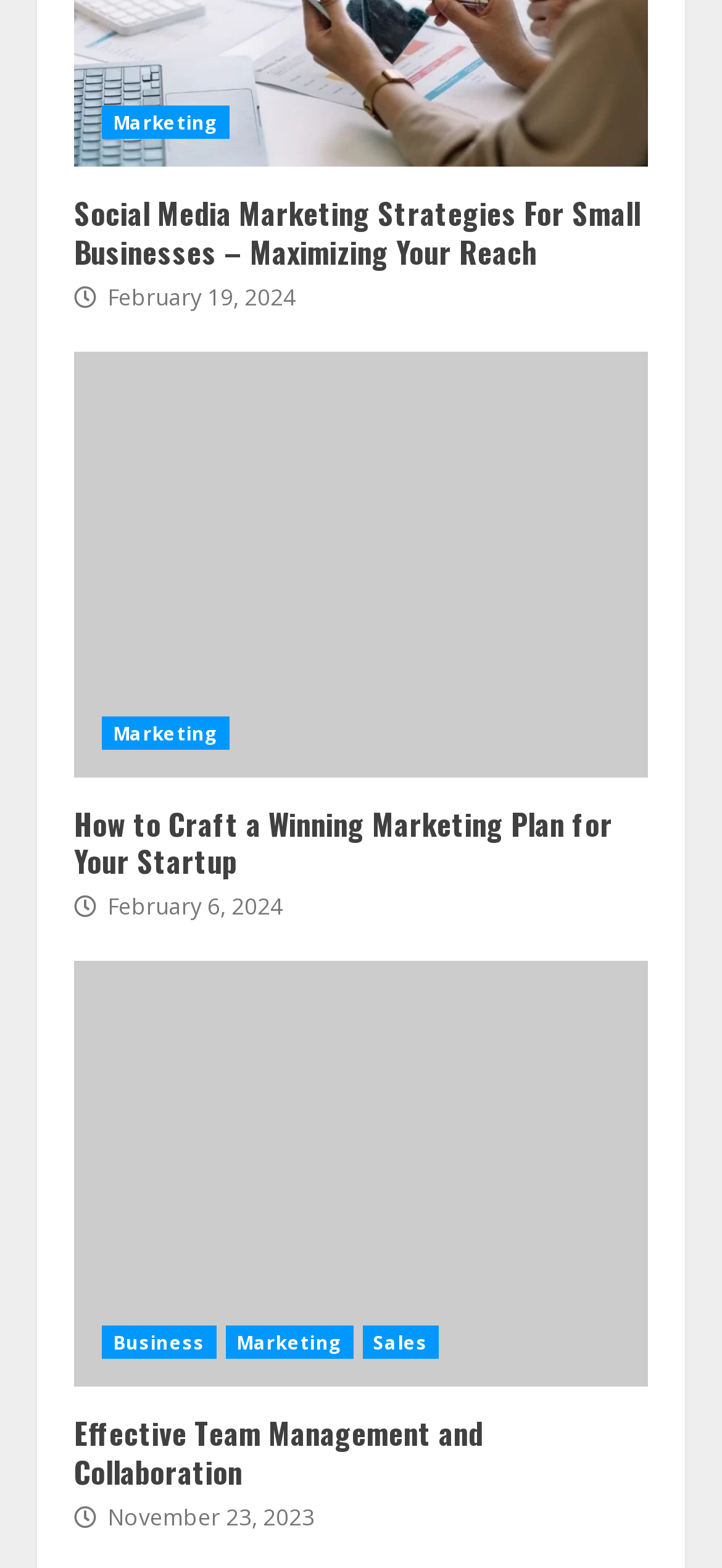Please locate the bounding box coordinates for the element that should be clicked to achieve the following instruction: "Click on 'Marketing'". Ensure the coordinates are given as four float numbers between 0 and 1, i.e., [left, top, right, bottom].

[0.141, 0.067, 0.318, 0.089]